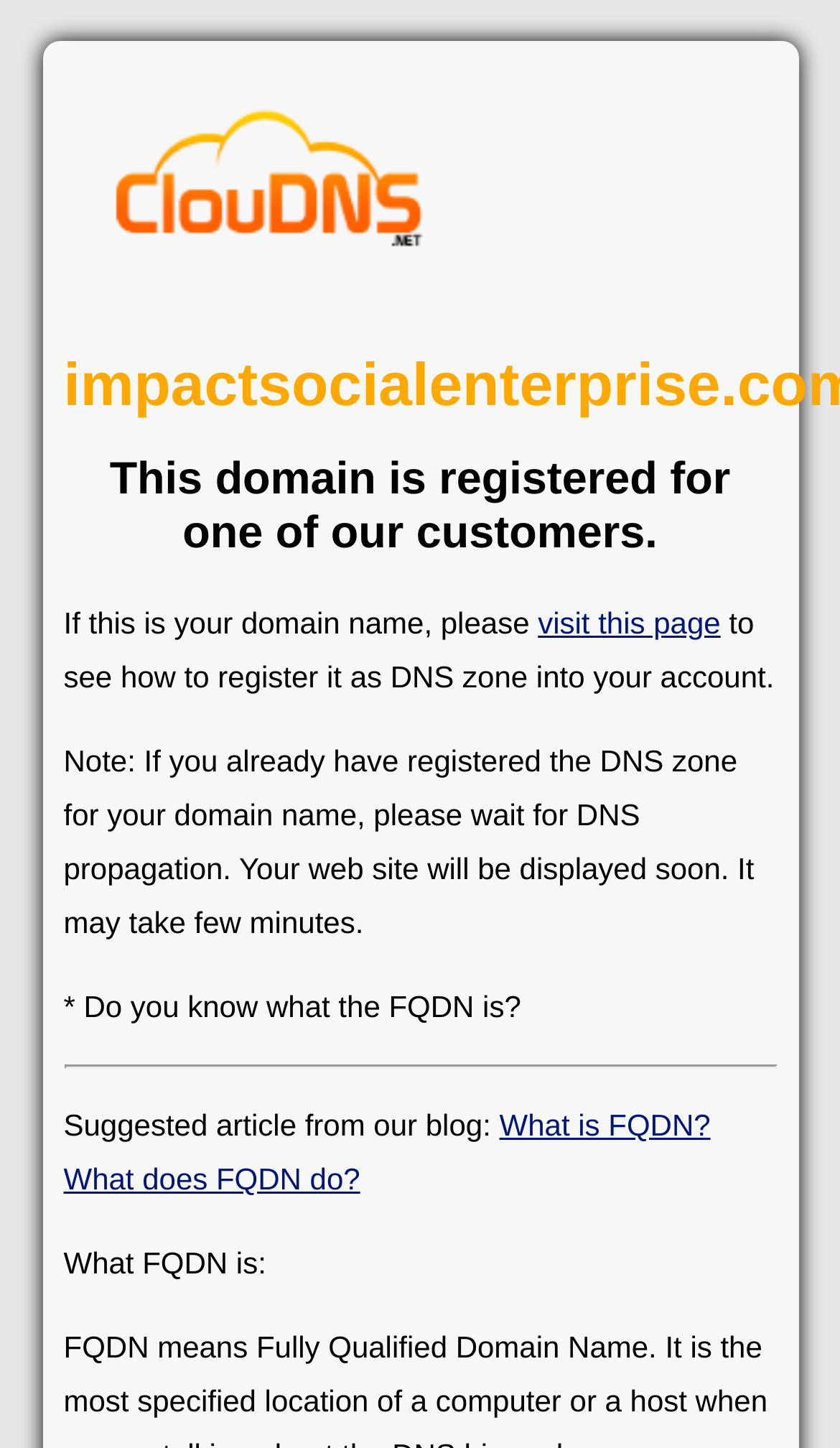Provide the bounding box coordinates of the UI element this sentence describes: "parent_node: impactsocialenterprise.com title="Cloud DNS"".

[0.127, 0.073, 0.512, 0.189]